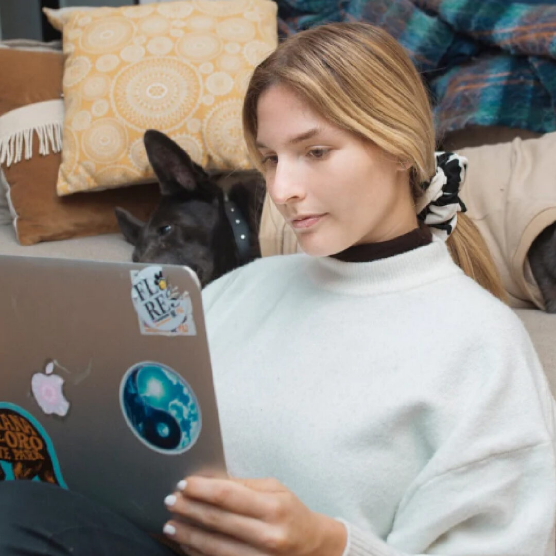What is beside the woman?
By examining the image, provide a one-word or phrase answer.

A black dog